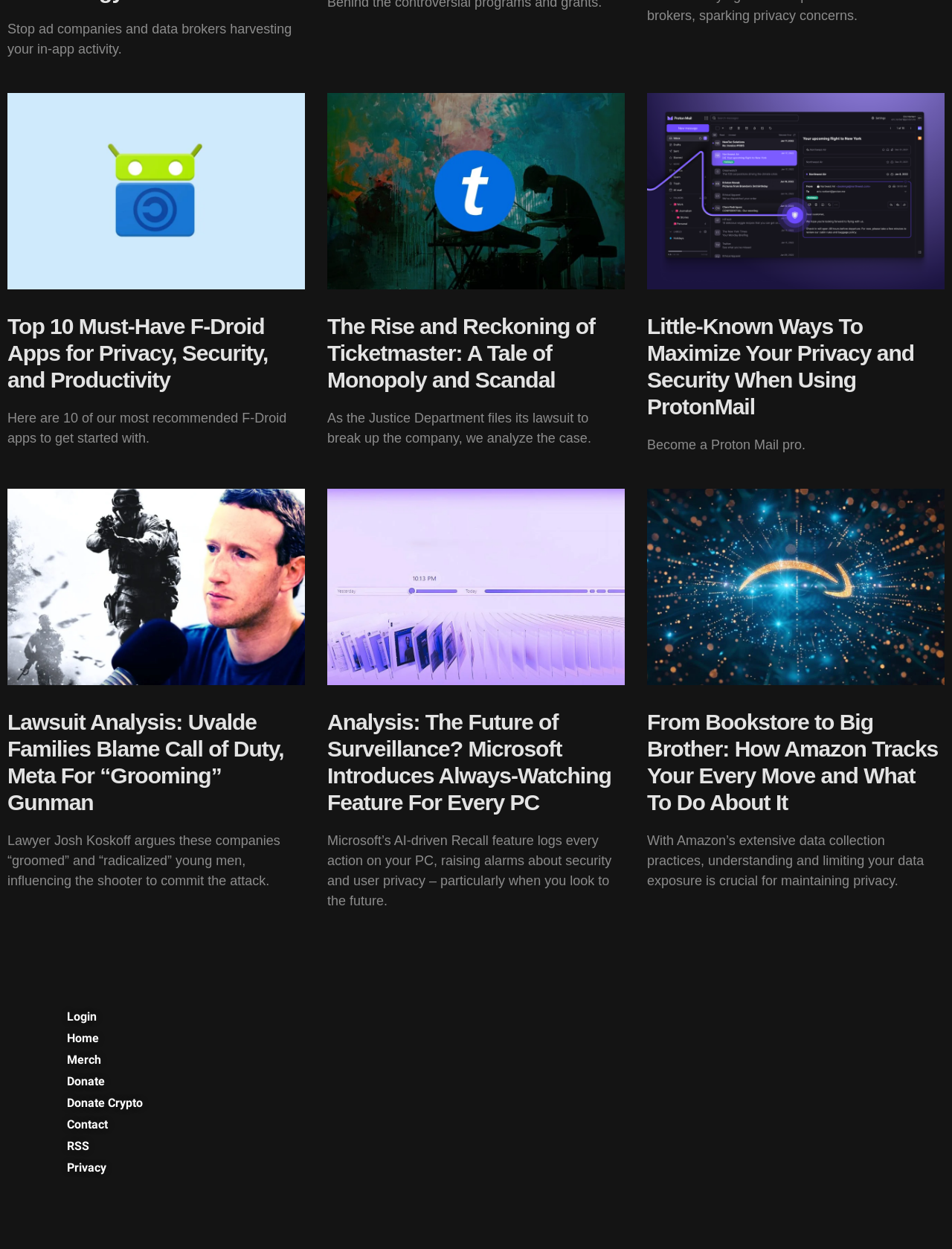Identify the bounding box for the described UI element: "panoramic maps collection".

None